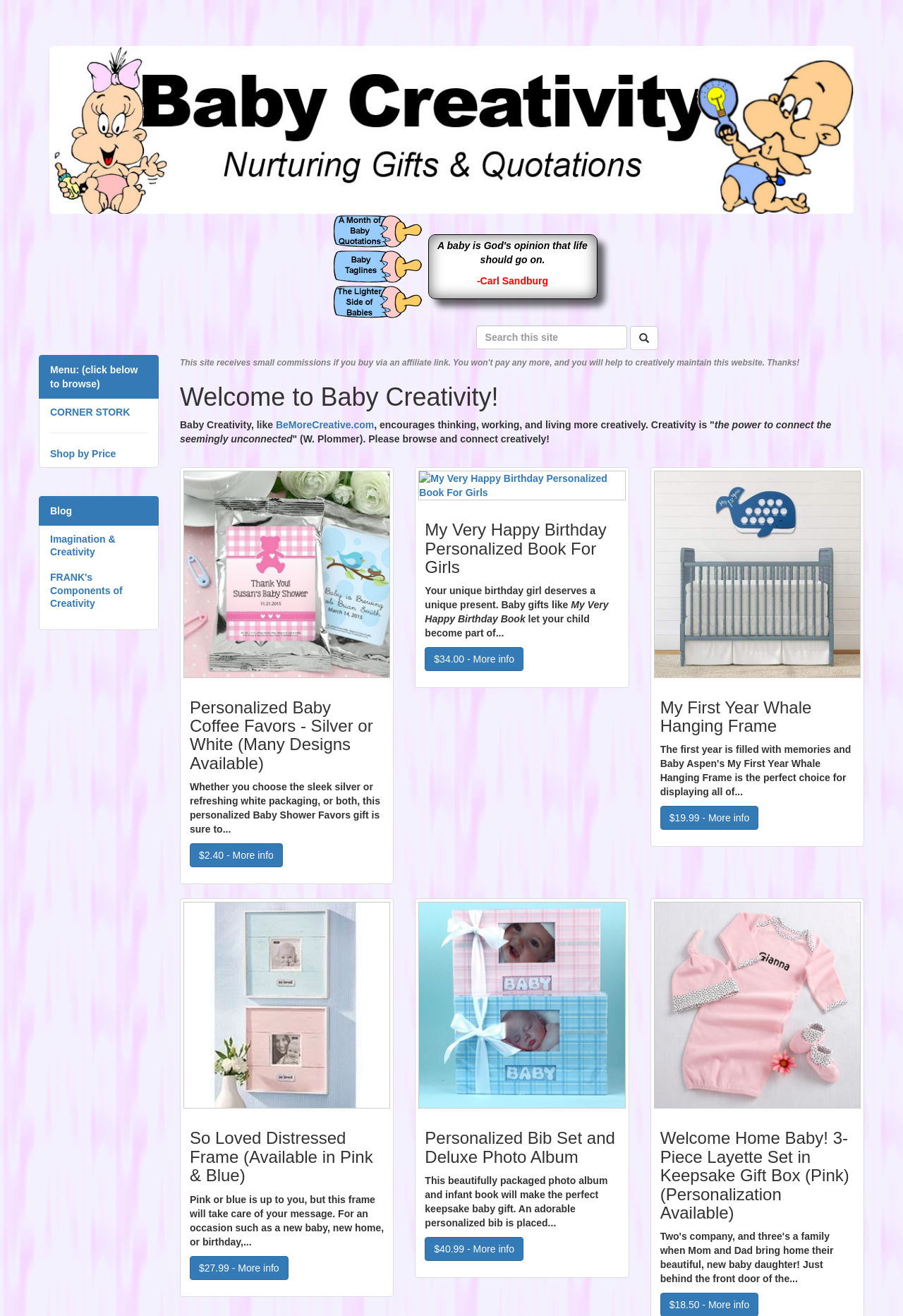Point out the bounding box coordinates of the section to click in order to follow this instruction: "Click the 'CORNER STORK' link".

[0.055, 0.309, 0.144, 0.317]